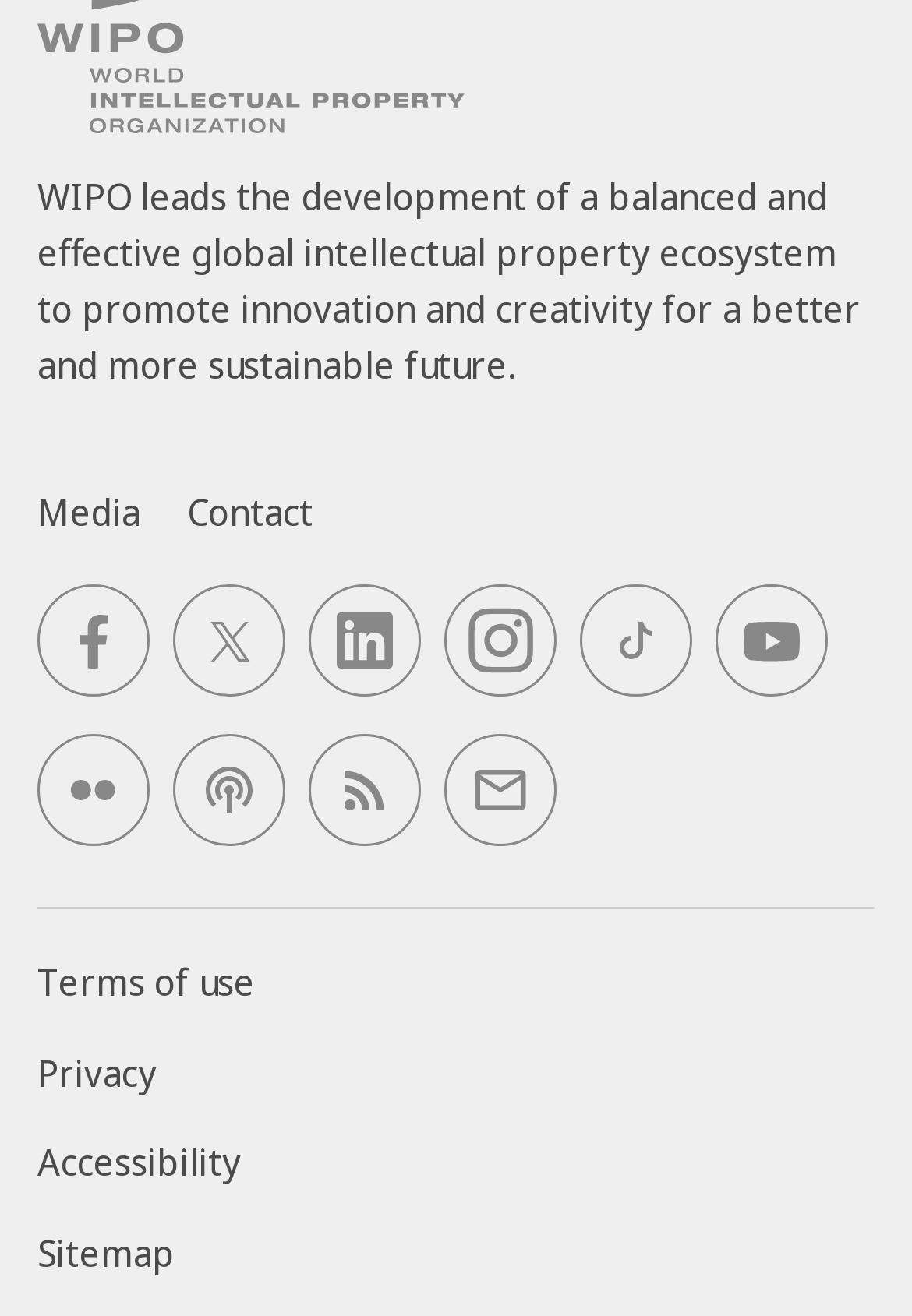Please identify the bounding box coordinates of the clickable region that I should interact with to perform the following instruction: "Check Accessibility". The coordinates should be expressed as four float numbers between 0 and 1, i.e., [left, top, right, bottom].

[0.041, 0.864, 0.264, 0.903]